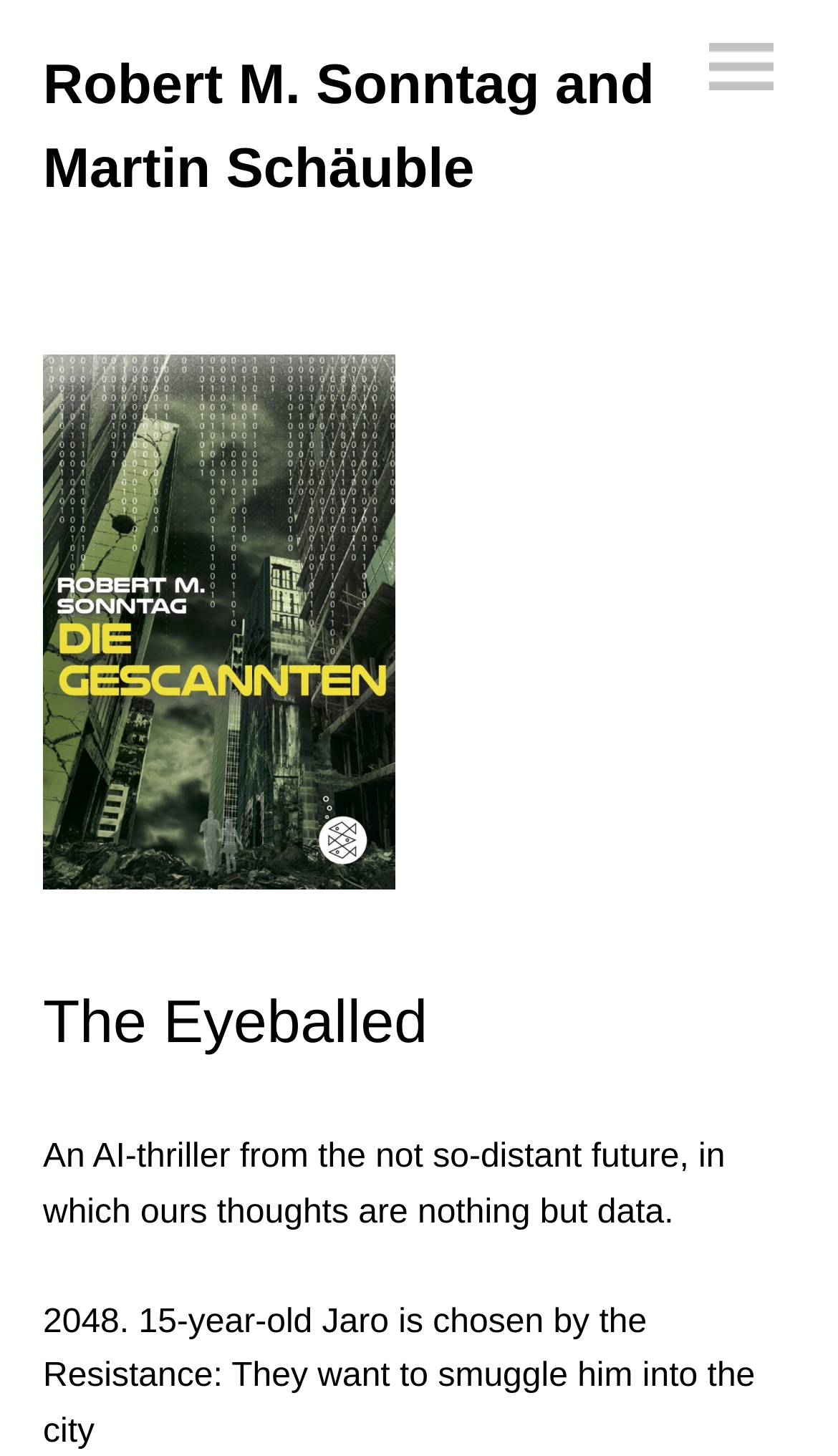Who are the authors of the story?
Using the image, respond with a single word or phrase.

Robert M. Sonntag and Martin Schäuble